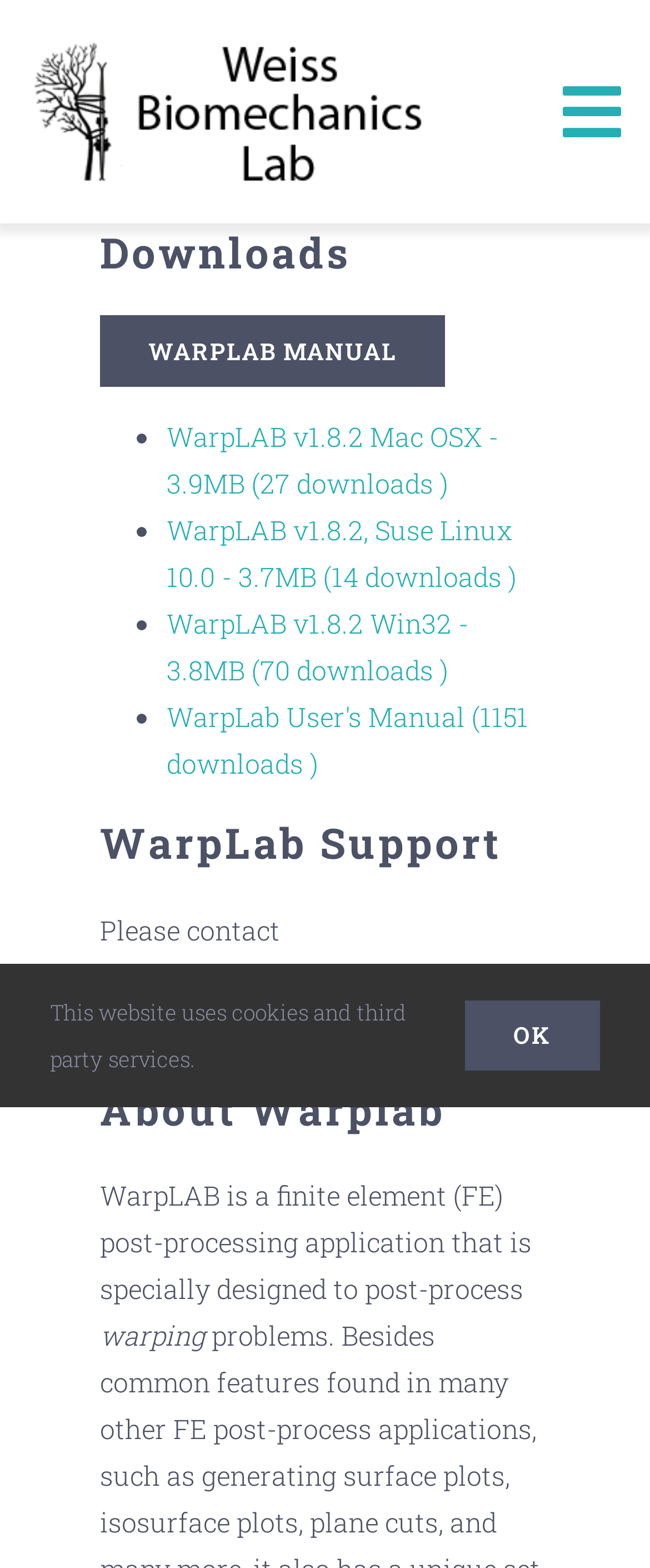Provide an in-depth caption for the contents of the webpage.

The webpage is titled "WarpLab – Weiss Biomechanics Lab" and has a prominent logo at the top left corner. Below the logo, there is a navigation menu with several links, including "About", "People", "Facilities", "Research", "Research Grants", "Publications", and "Software". The "Software" link has a submenu with a heading "Downloads" that lists several links to download WarpLab manuals and software versions for different operating systems.

To the right of the navigation menu, there is a section with three headings: "Downloads", "WarpLab Support", and "About Warplab". The "Downloads" section lists several links to download WarpLab manuals and software versions, along with the number of downloads for each. The "WarpLab Support" section has a static text that provides contact information for reporting bugs or asking questions. The "About Warplab" section has a static text that describes WarpLab as a finite element post-processing application.

At the bottom of the page, there is a notice that the website uses cookies and third-party services, with an "OK" button to acknowledge this.

There are a total of 7 links in the navigation menu, 5 links in the "Downloads" section, and 3 static text sections providing information about WarpLab and its support.